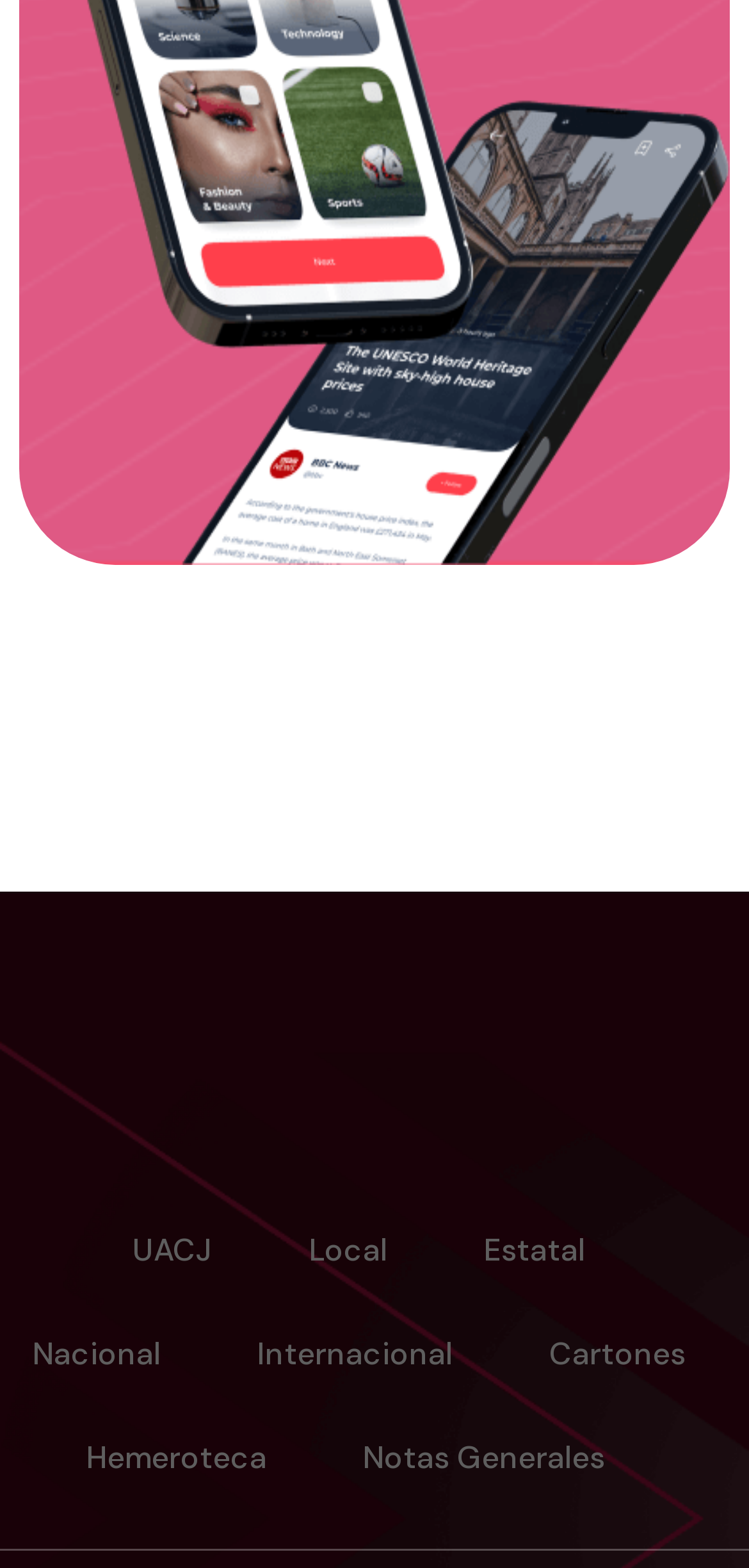Using the description: "Local", identify the bounding box of the corresponding UI element in the screenshot.

[0.413, 0.783, 0.559, 0.812]